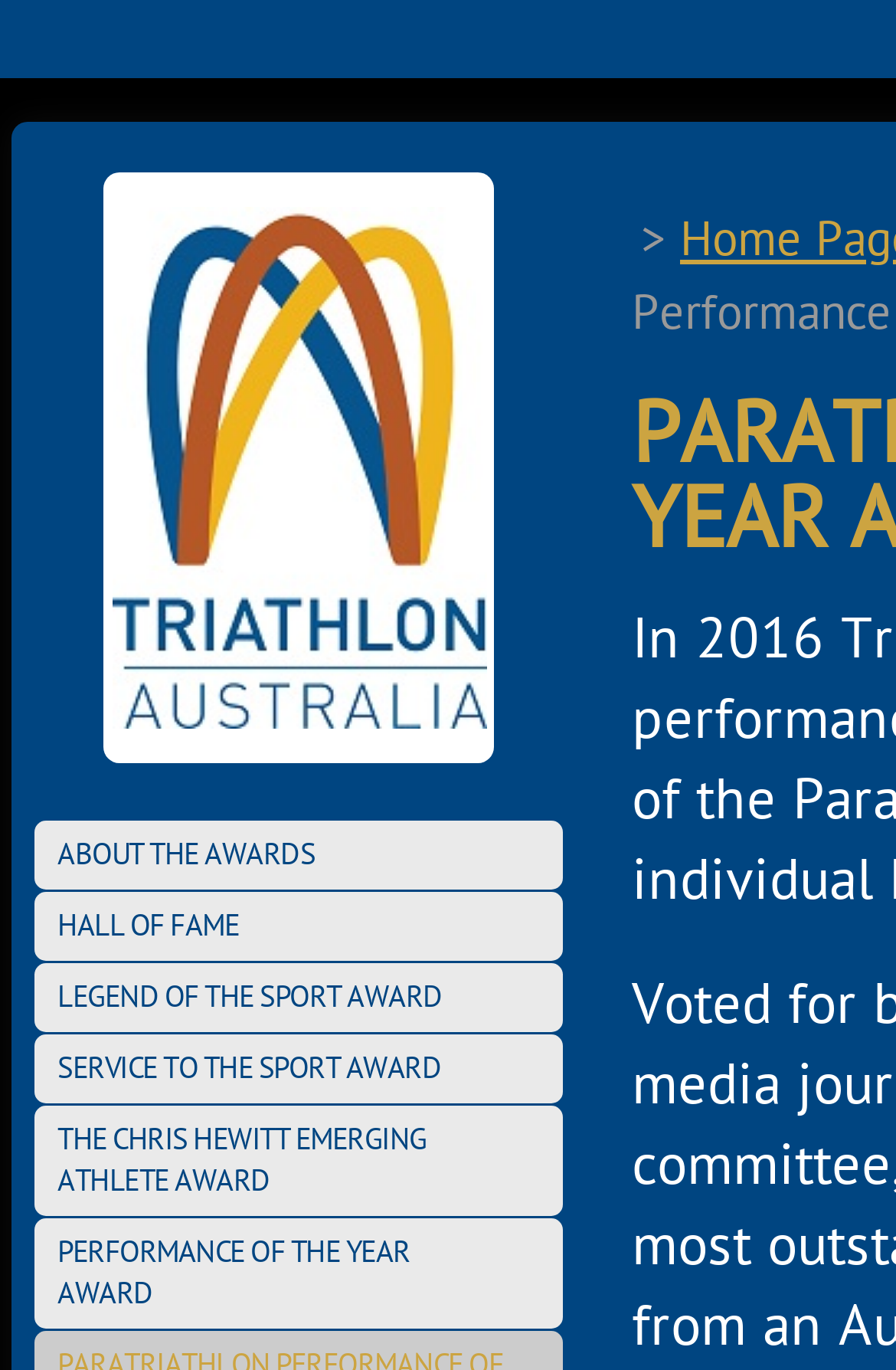Determine the webpage's heading and output its text content.

PARATRIATHLON PERFORMANCE OF THE YEAR AWARD